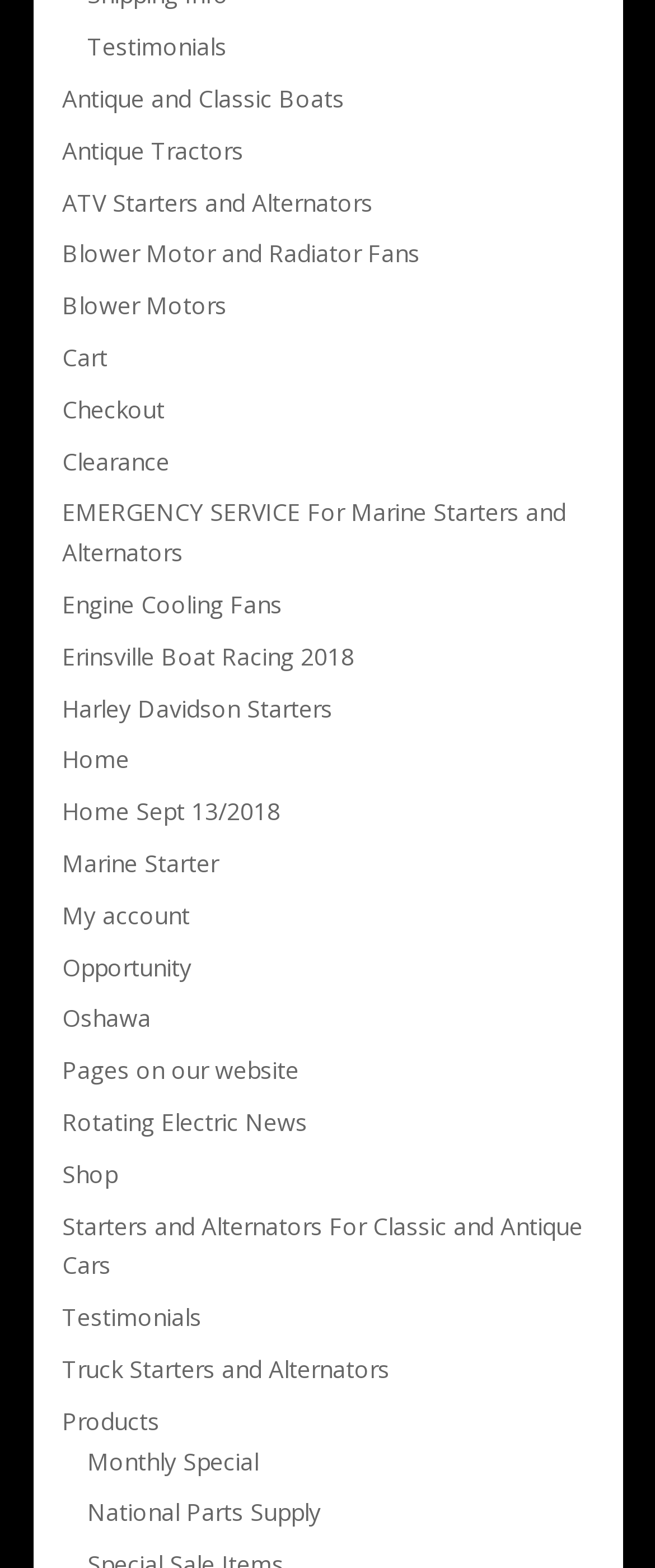What is the 'Erinsville Boat Racing 2018' link about?
Please provide a comprehensive and detailed answer to the question.

The 'Erinsville Boat Racing 2018' link is likely about a specific boat racing event that took place in 2018, possibly sponsored or participated in by the website's company. It might feature news, results, or photos from the event.